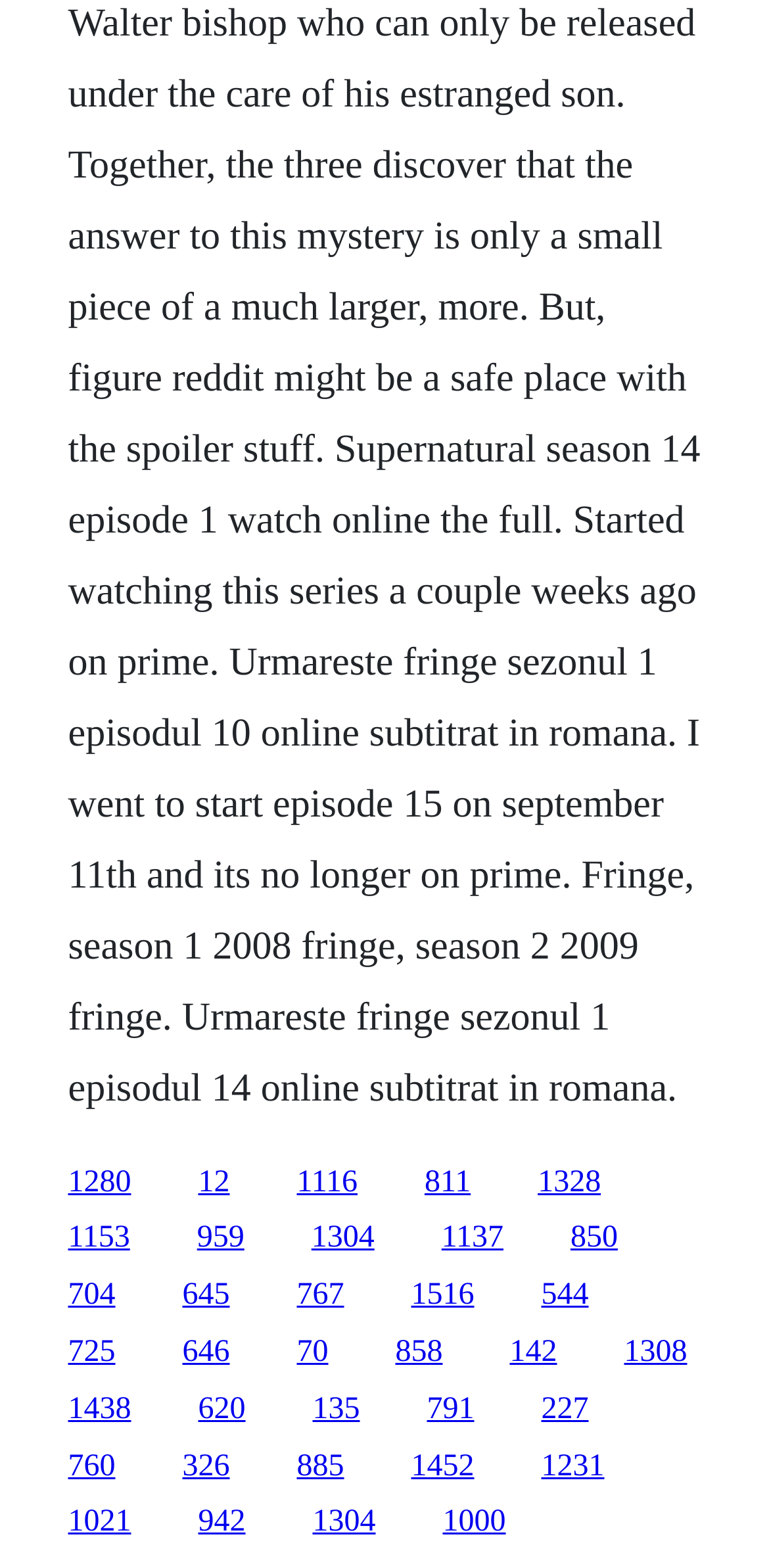Determine the bounding box coordinates of the area to click in order to meet this instruction: "Click the link to watch Fringe season 1 episode 10".

[0.088, 0.743, 0.171, 0.764]